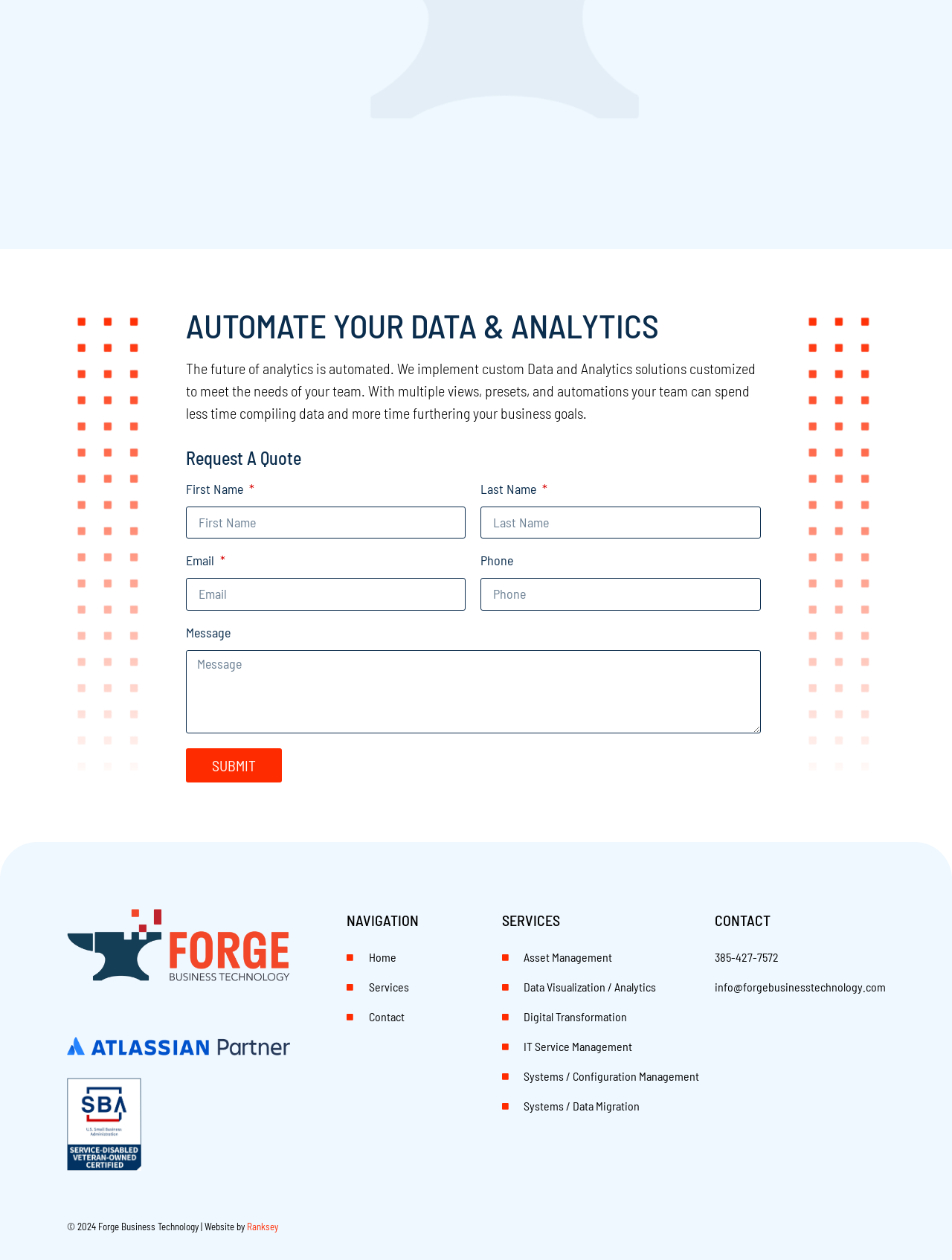Utilize the details in the image to give a detailed response to the question: What is the phone number for contact?

The phone number for contact is listed as '385-427-7572' under the 'CONTACT' section.